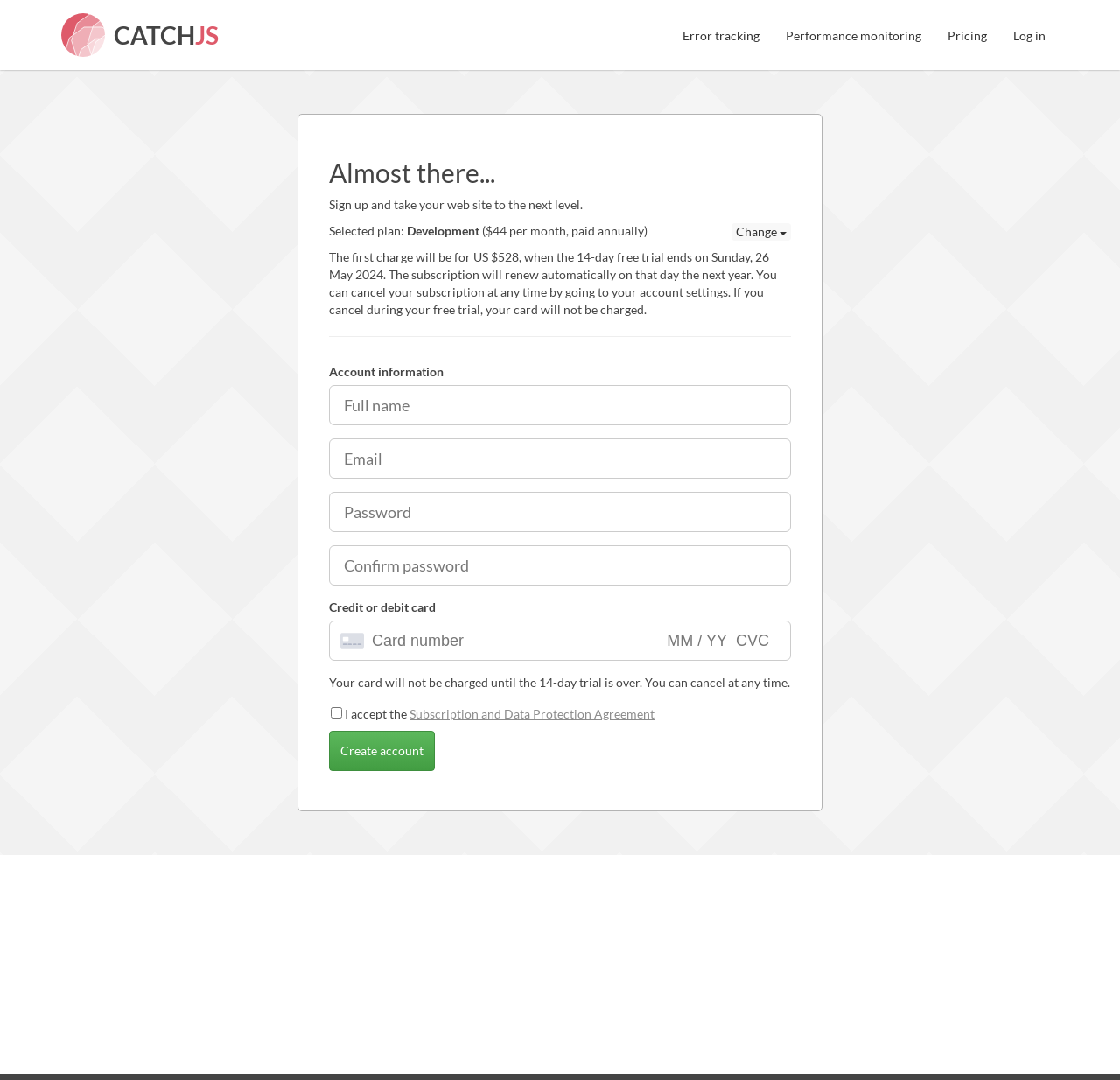Analyze the image and provide a detailed answer to the question: What is the purpose of the iframe?

The iframe is used for secure card payment input as indicated by the IframePresentational element with the description 'Secure card payment input frame'.